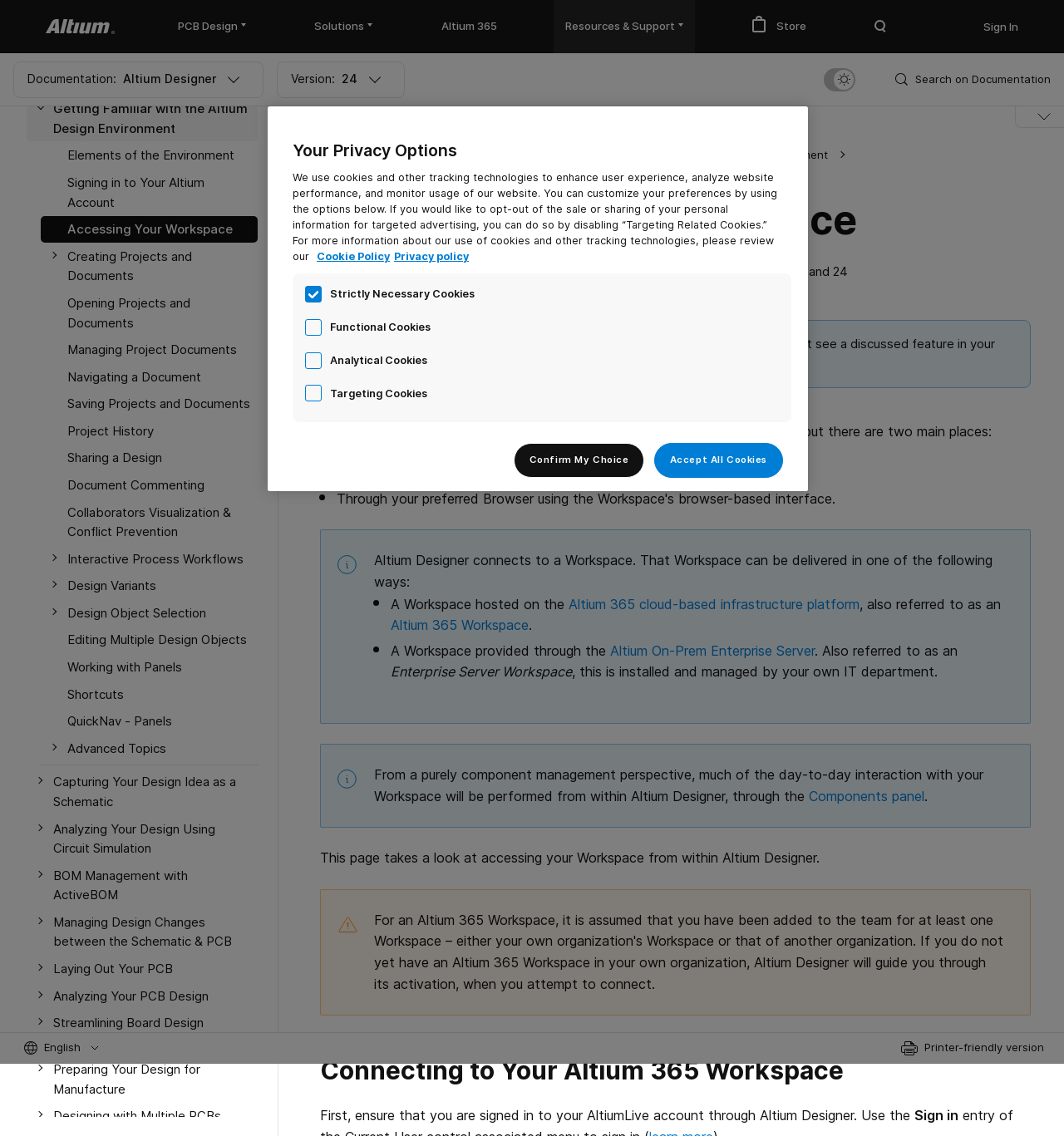Please answer the following question using a single word or phrase: 
What is the topic of the current webpage?

Accessing Your Workspace